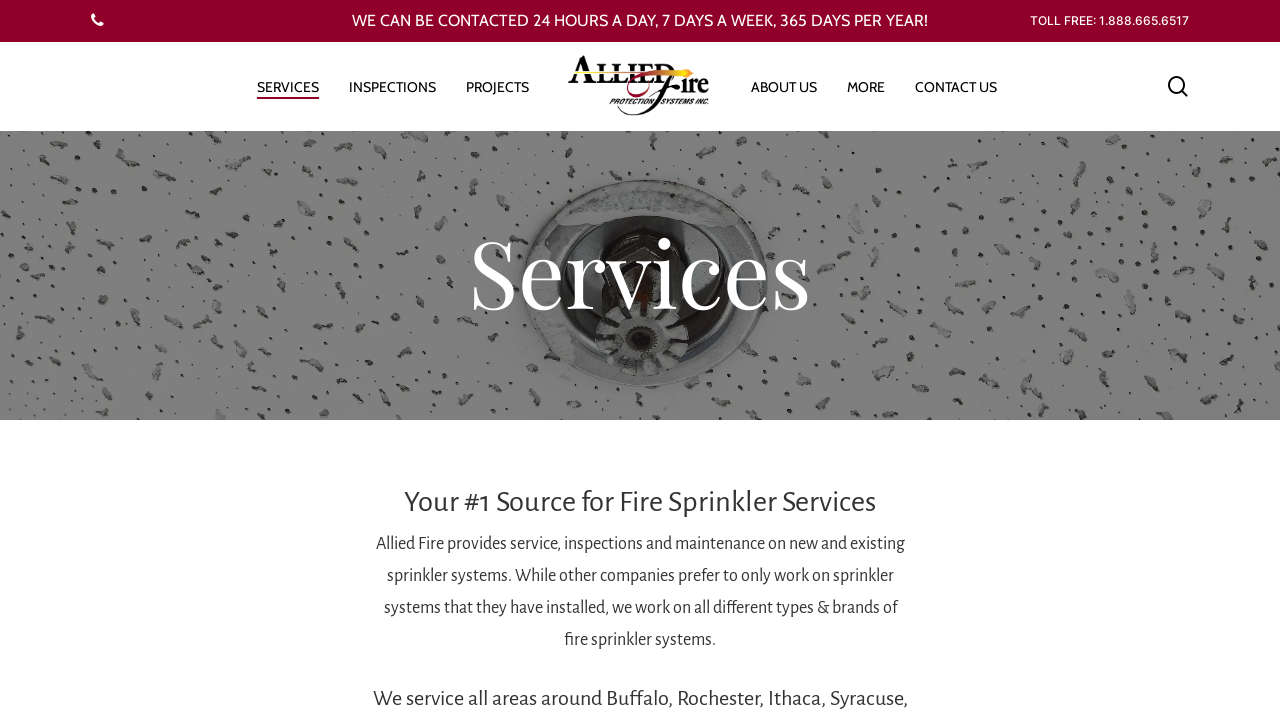Identify the bounding box coordinates of the specific part of the webpage to click to complete this instruction: "Visit the projects page".

[0.364, 0.111, 0.413, 0.13]